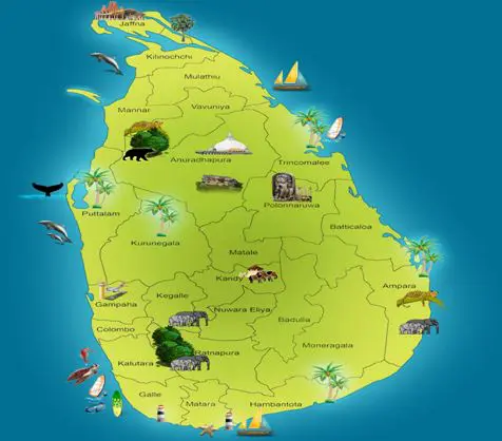Please answer the following question using a single word or phrase: What is the purpose of this map?

to invite exploration